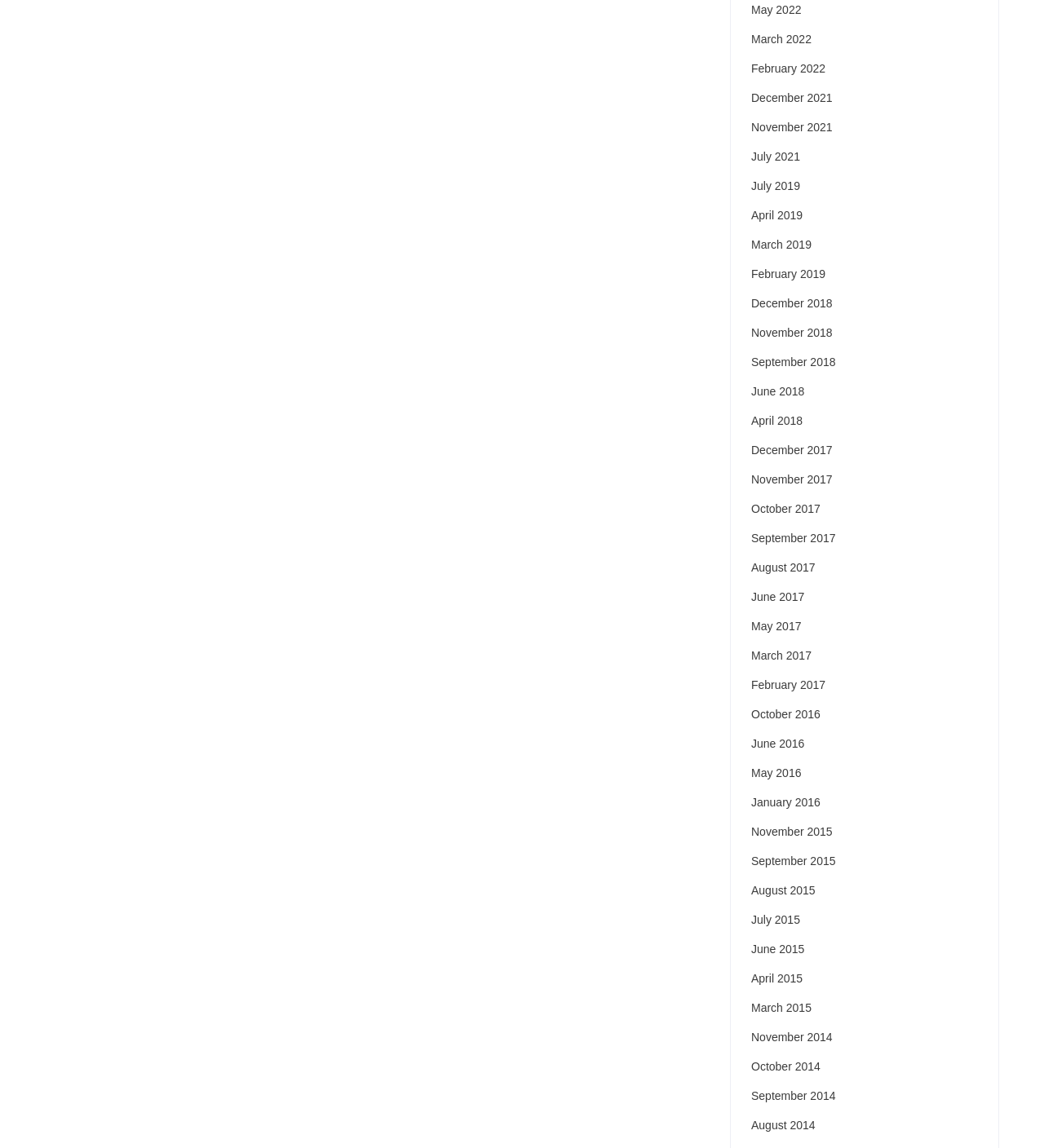Given the description of the UI element: "February 2017", predict the bounding box coordinates in the form of [left, top, right, bottom], with each value being a float between 0 and 1.

[0.72, 0.589, 0.791, 0.604]